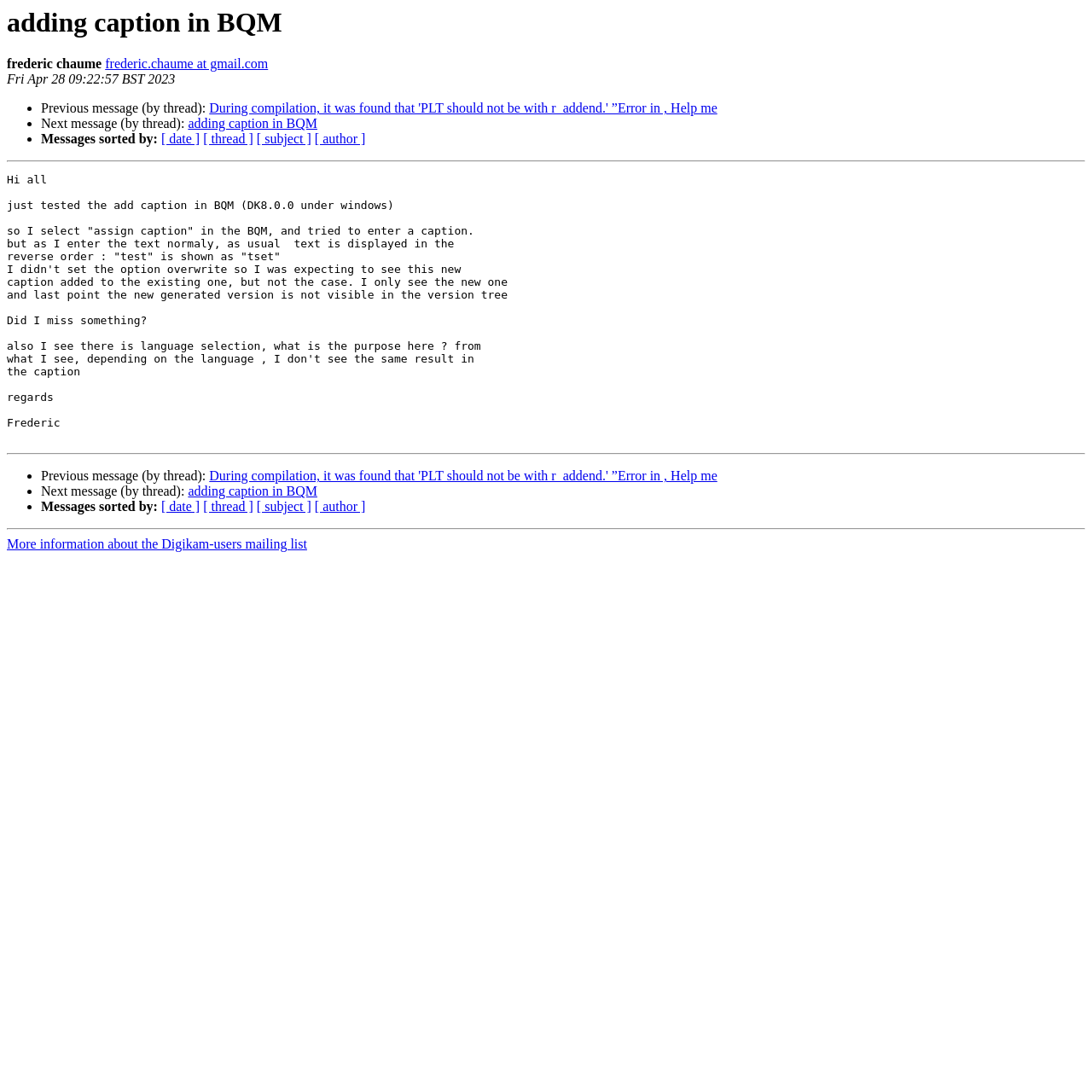Please provide the bounding box coordinates for the element that needs to be clicked to perform the instruction: "Contact Frederic Chaume". The coordinates must consist of four float numbers between 0 and 1, formatted as [left, top, right, bottom].

[0.096, 0.052, 0.245, 0.065]